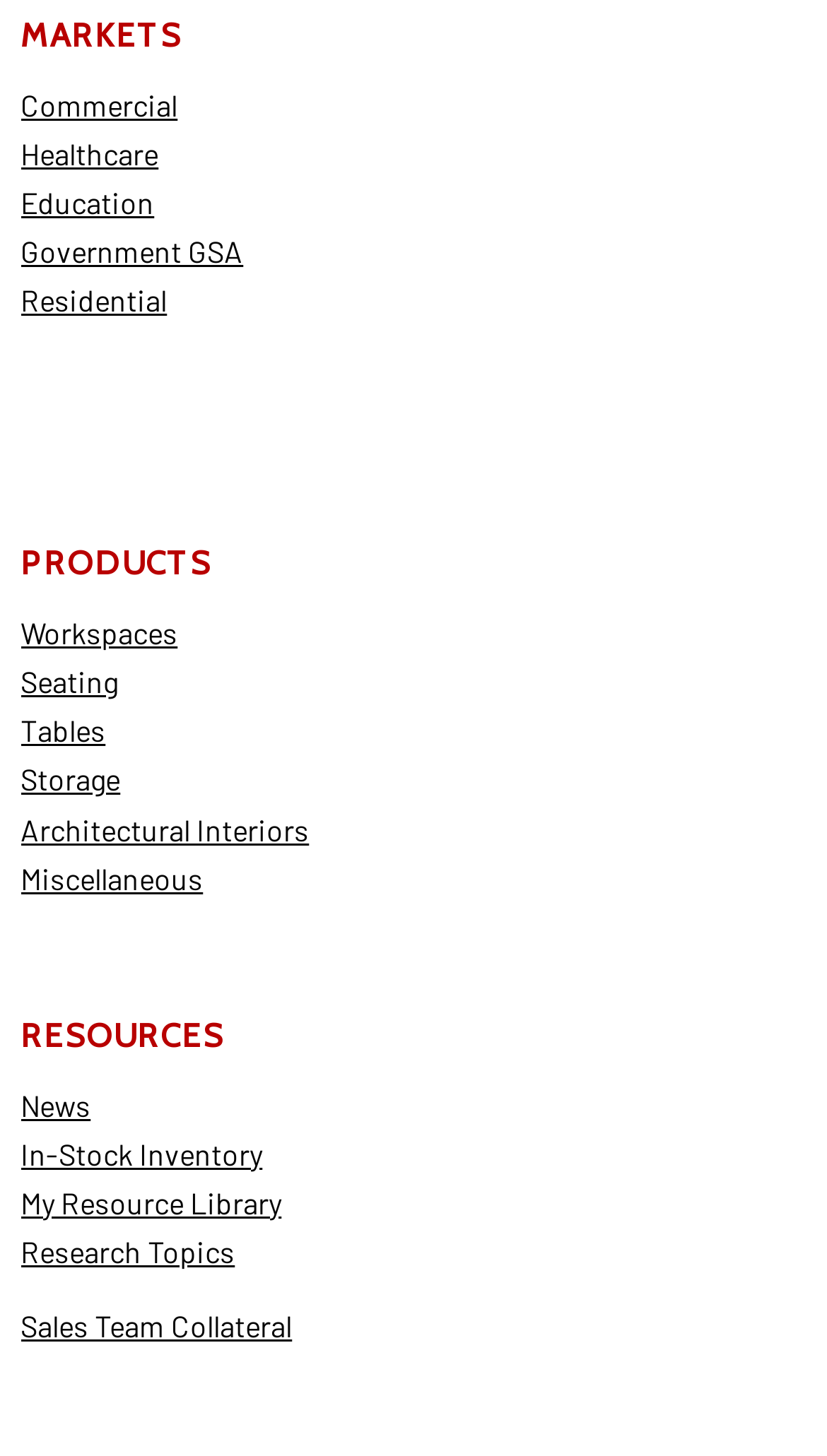Predict the bounding box of the UI element that fits this description: "How to wire ring camera?".

None